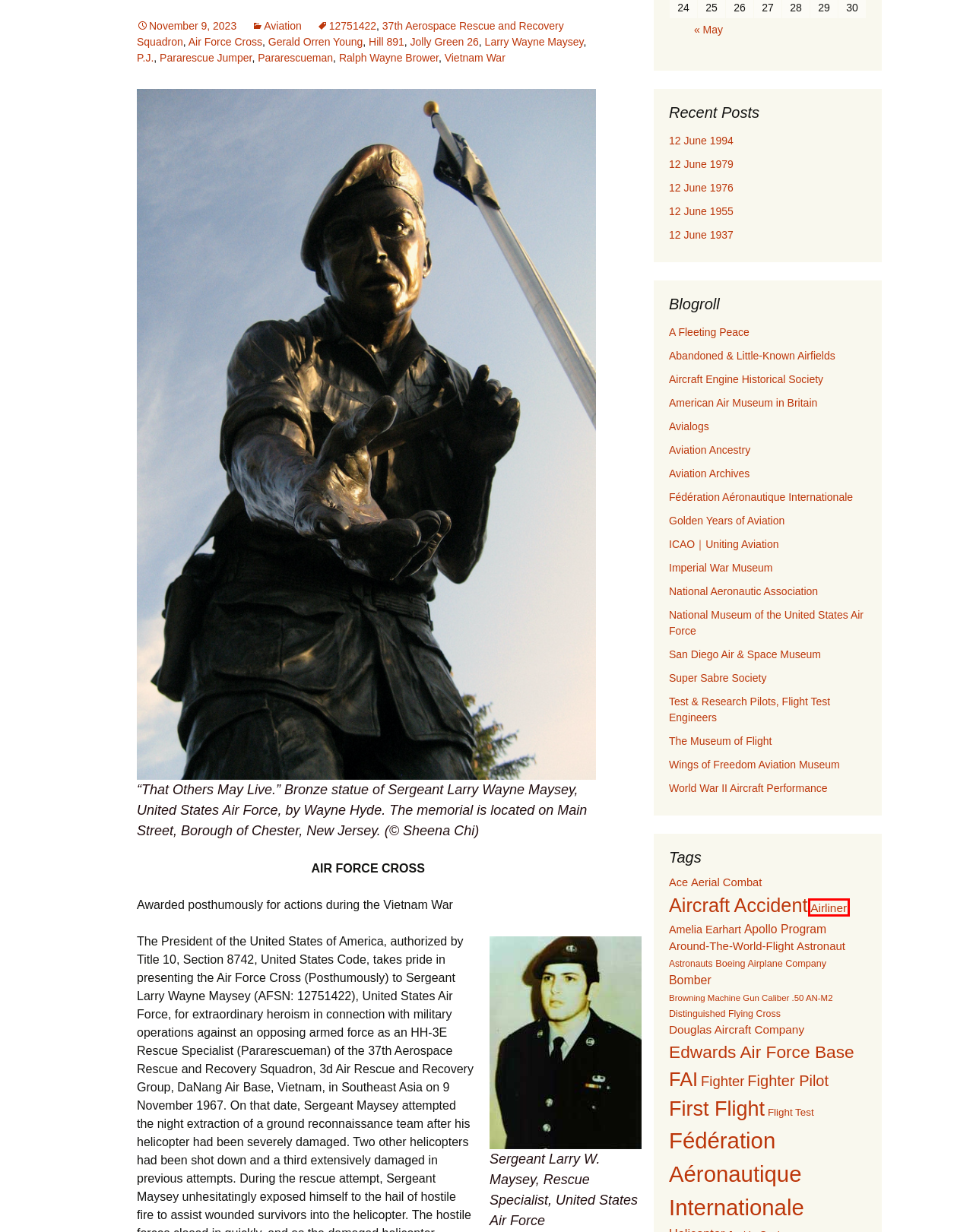You are provided a screenshot of a webpage featuring a red bounding box around a UI element. Choose the webpage description that most accurately represents the new webpage after clicking the element within the red bounding box. Here are the candidates:
A. 37th Aerospace Rescue and Recovery Squadron | This Day in Aviation
B. Distinguished Flying Cross | This Day in Aviation
C. Aviation | This Day in Aviation
D. May | 2024 | This Day in Aviation
E. Classic British Aviation Industry Advertisements 1909 - 1990
F. Air Force Cross | This Day in Aviation
G. Fighter Pilot | This Day in Aviation
H. Airliner | This Day in Aviation

H